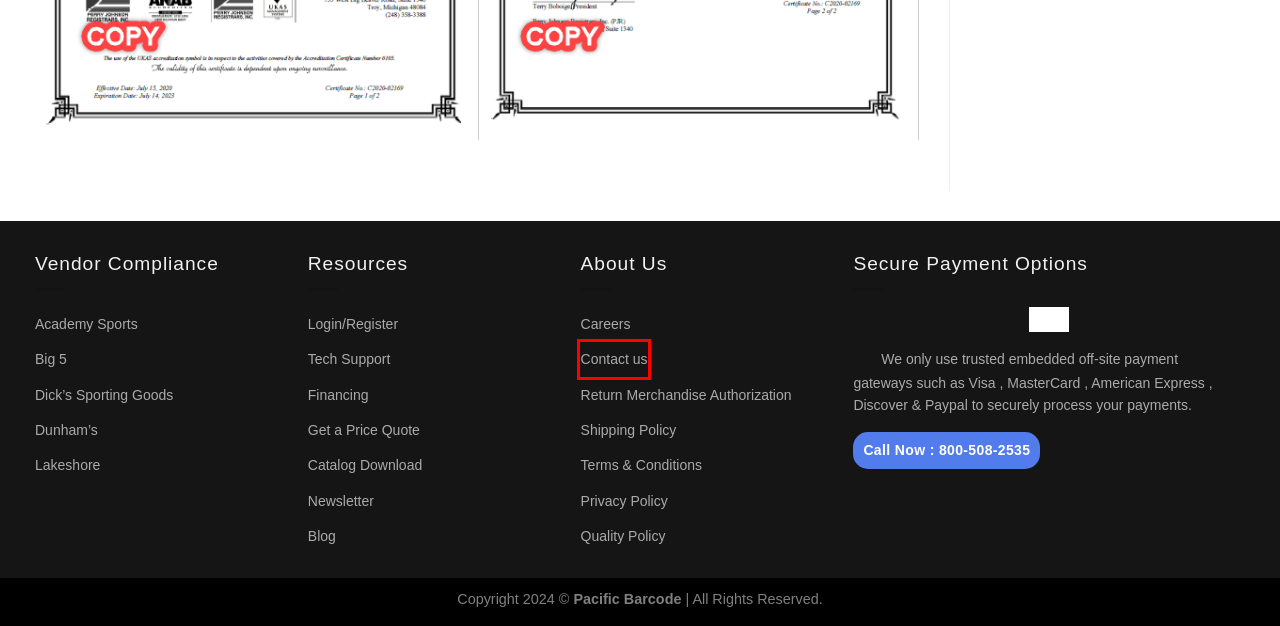Given a screenshot of a webpage featuring a red bounding box, identify the best matching webpage description for the new page after the element within the red box is clicked. Here are the options:
A. Return Merchandise Authorization - Pacific Barcode Label Printing Solutions
B. Shipping Policy | Pacific Barcode Label Printing Solutions
C. Contact Us | Pacific Barcode Label Printing Solutions
D. Big 5 Vendor Compliance Labels -
E. Dick's Vendor Compliance Sign Up to Place Orders Online -
F. Subscribe to Our Newsletter - Pacific Barcode Label Printing Solutions
G. Lakeshore Vendor Compliance - Pacific Barcode
H. Careers | Pacific Barcode Label Printing Solutions

C